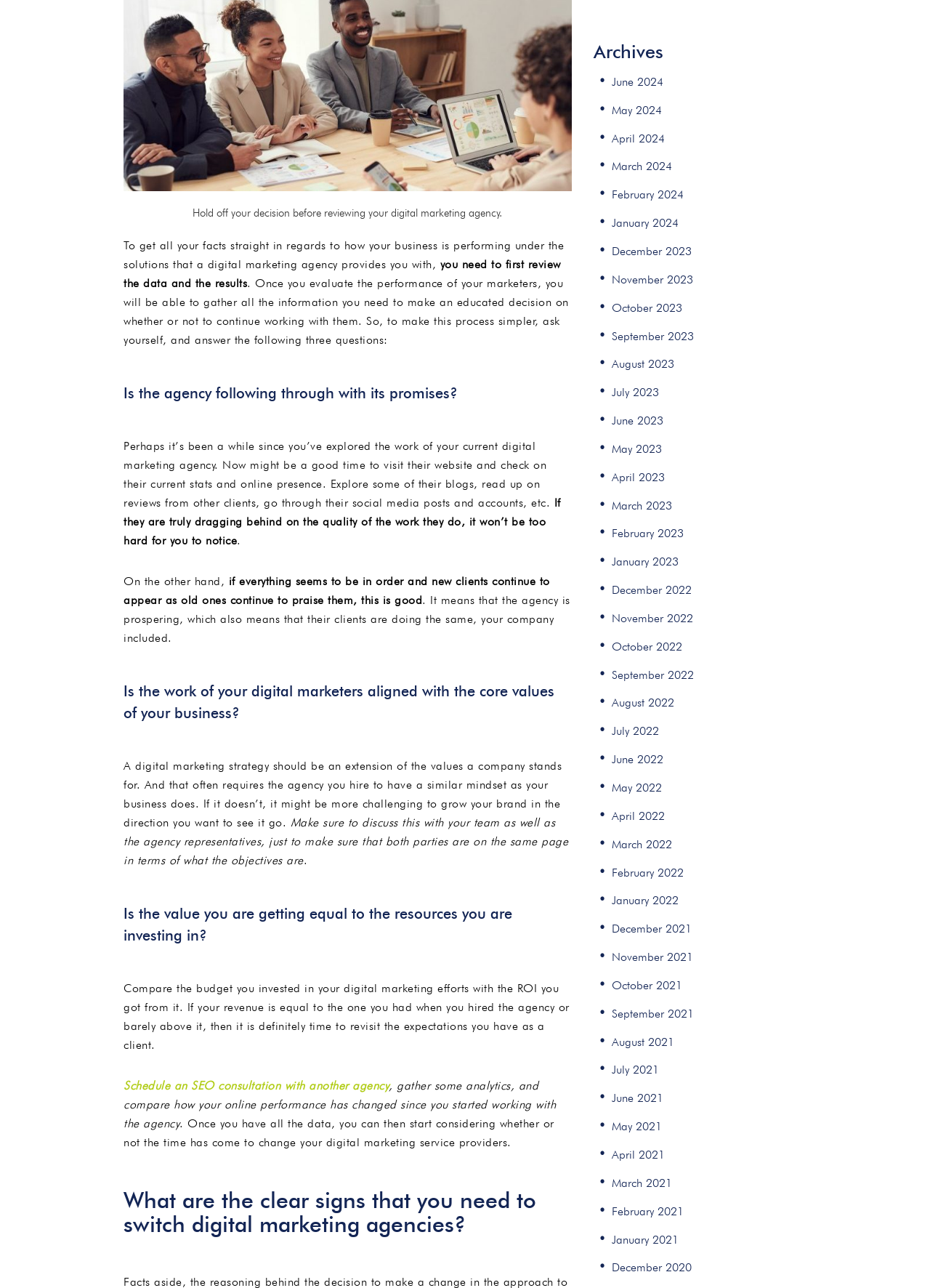Determine the bounding box coordinates of the element that should be clicked to execute the following command: "Check the blog posts from June 2024".

[0.65, 0.054, 0.721, 0.073]